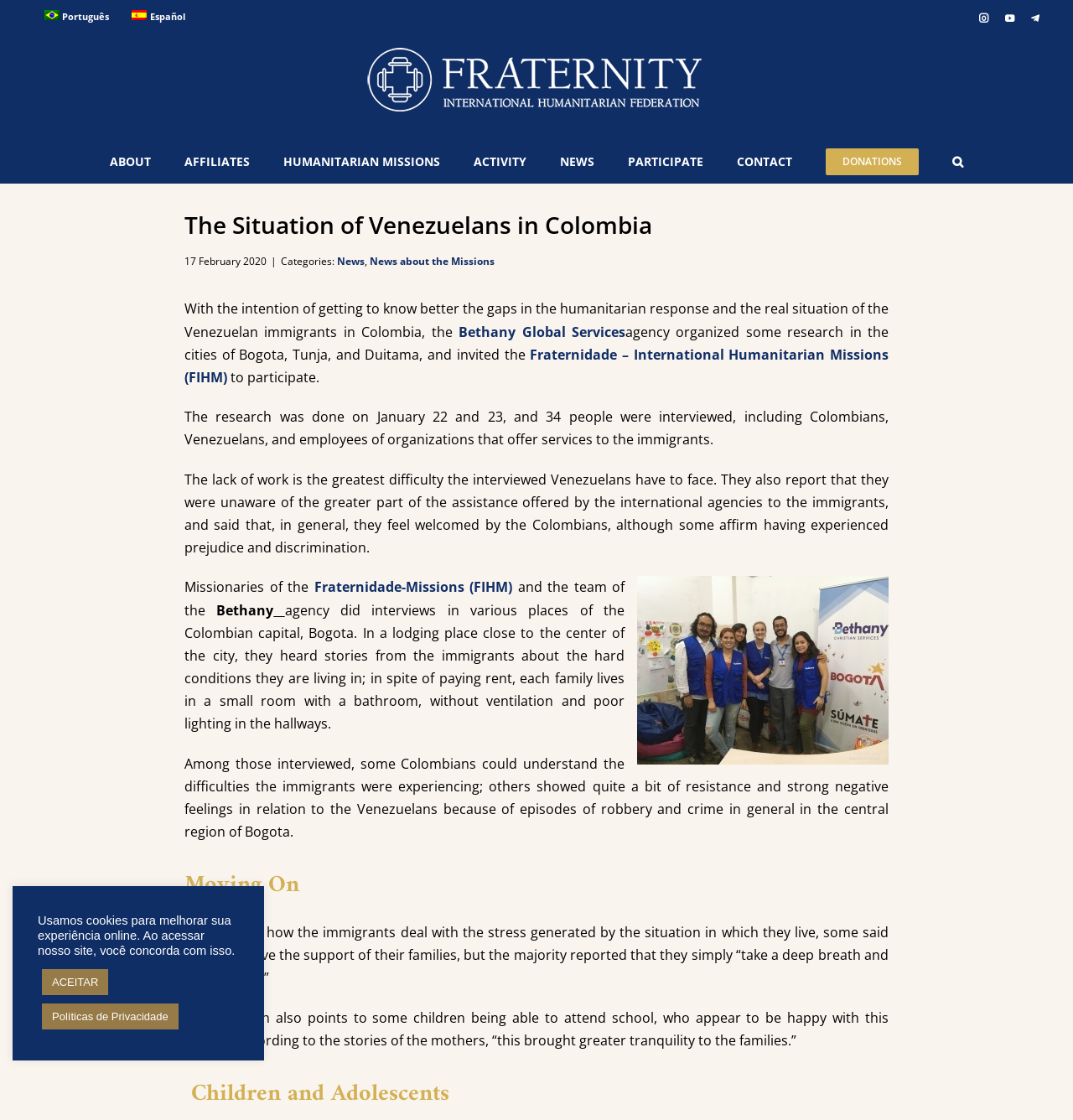Provide a brief response to the question below using a single word or phrase: 
What is the name of the city where the research was conducted?

Bogota